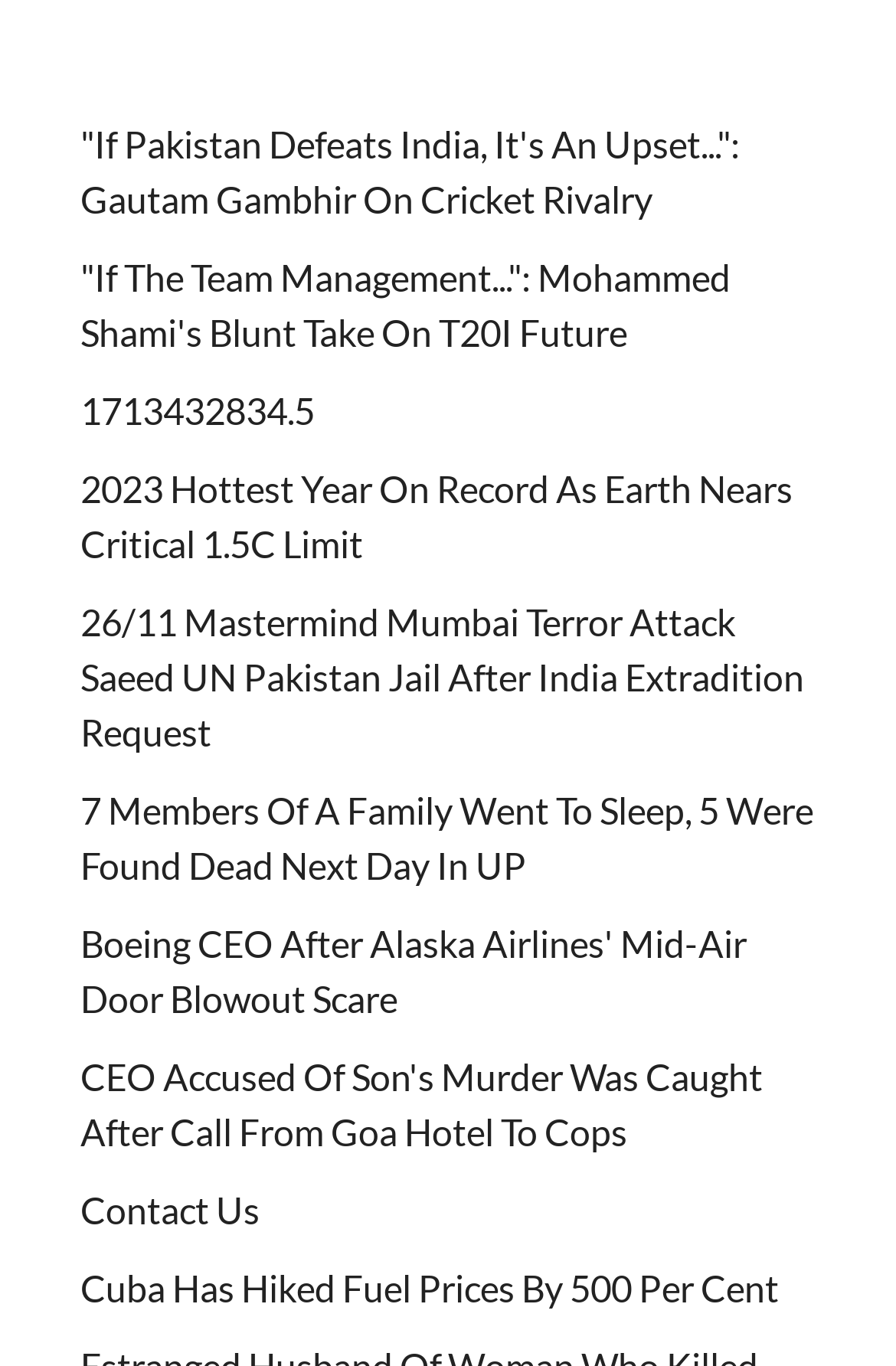Locate the bounding box coordinates of the area that needs to be clicked to fulfill the following instruction: "Learn about Cuba's fuel price hike". The coordinates should be in the format of four float numbers between 0 and 1, namely [left, top, right, bottom].

[0.09, 0.926, 0.869, 0.958]